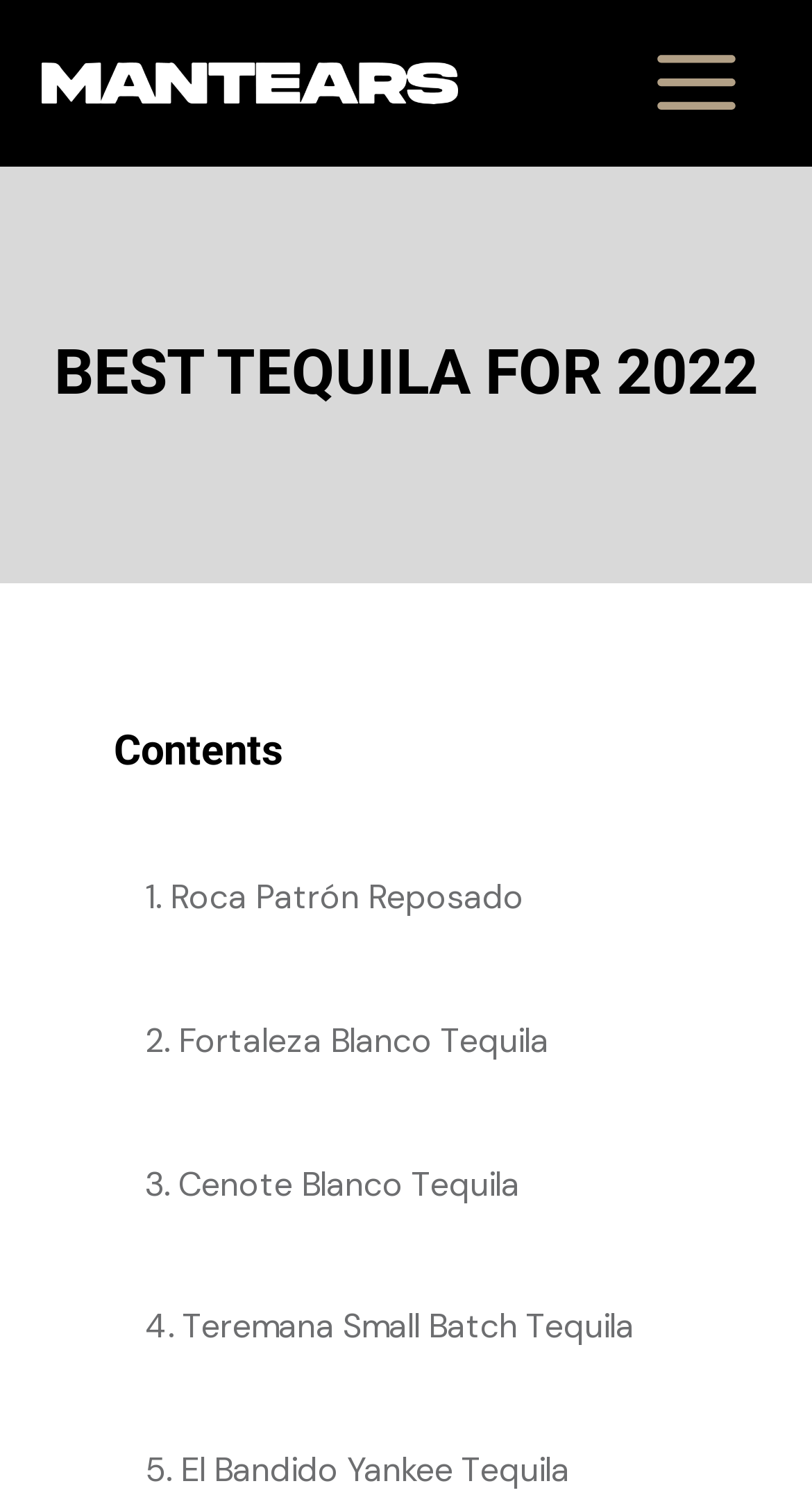Bounding box coordinates are given in the format (top-left x, top-left y, bottom-right x, bottom-right y). All values should be floating point numbers between 0 and 1. Provide the bounding box coordinate for the UI element described as: Main Menu

[0.764, 0.005, 0.949, 0.105]